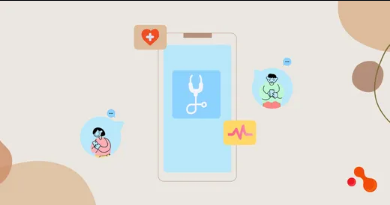Based on the image, provide a detailed and complete answer to the question: 
What graphical element emphasizes the focus on health and wellness?

The image incorporates graphical elements that reinforce the theme of telemedicine, and among these elements, a heart icon and a heartbeat line are prominent, emphasizing the focus on health and wellness in remote medical assistance.